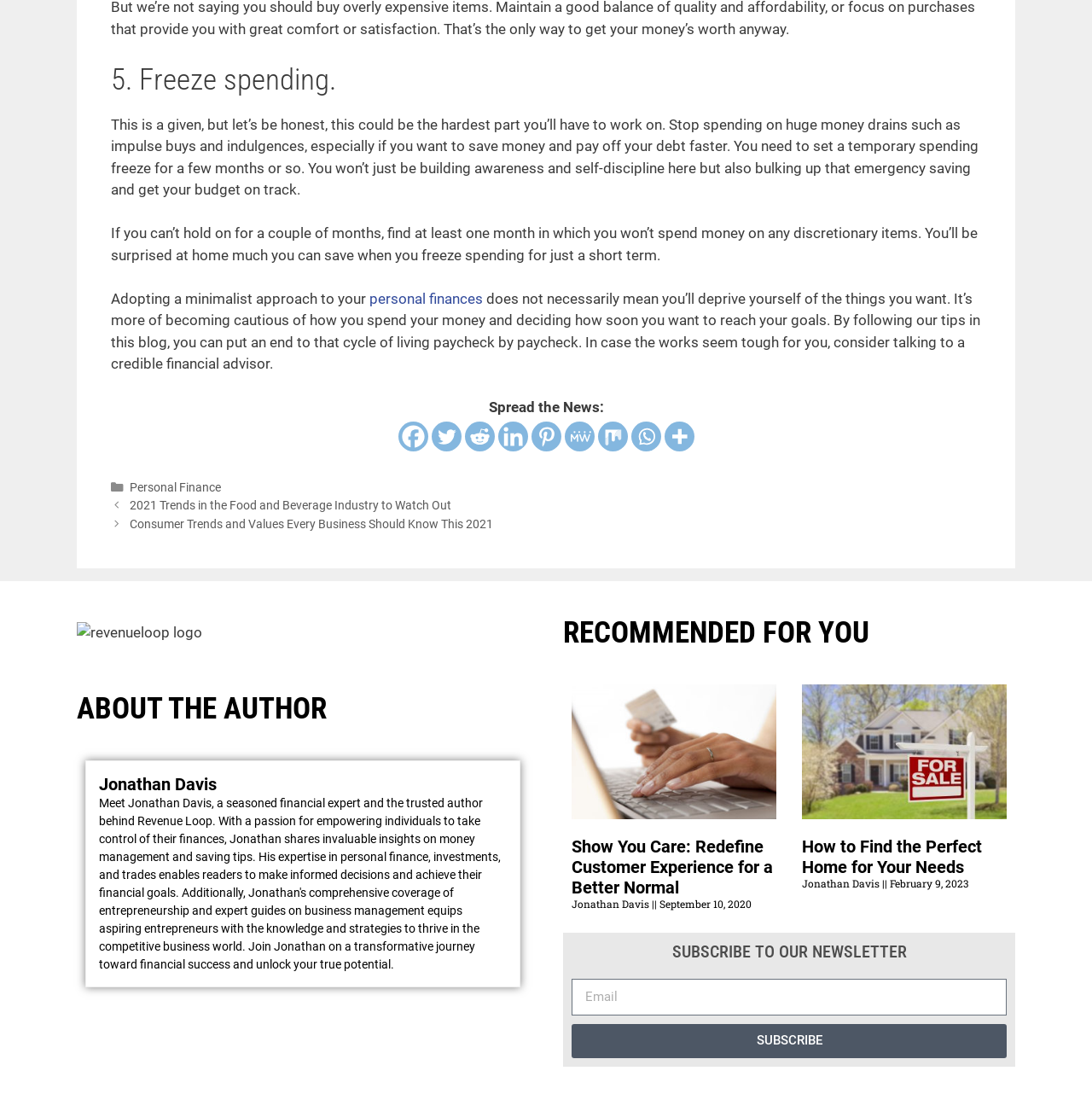What is the author's name?
Refer to the image and offer an in-depth and detailed answer to the question.

The author's name is Jonathan Davis, which is mentioned in the 'ABOUT THE AUTHOR' section and also appears as the author of several articles on the webpage.